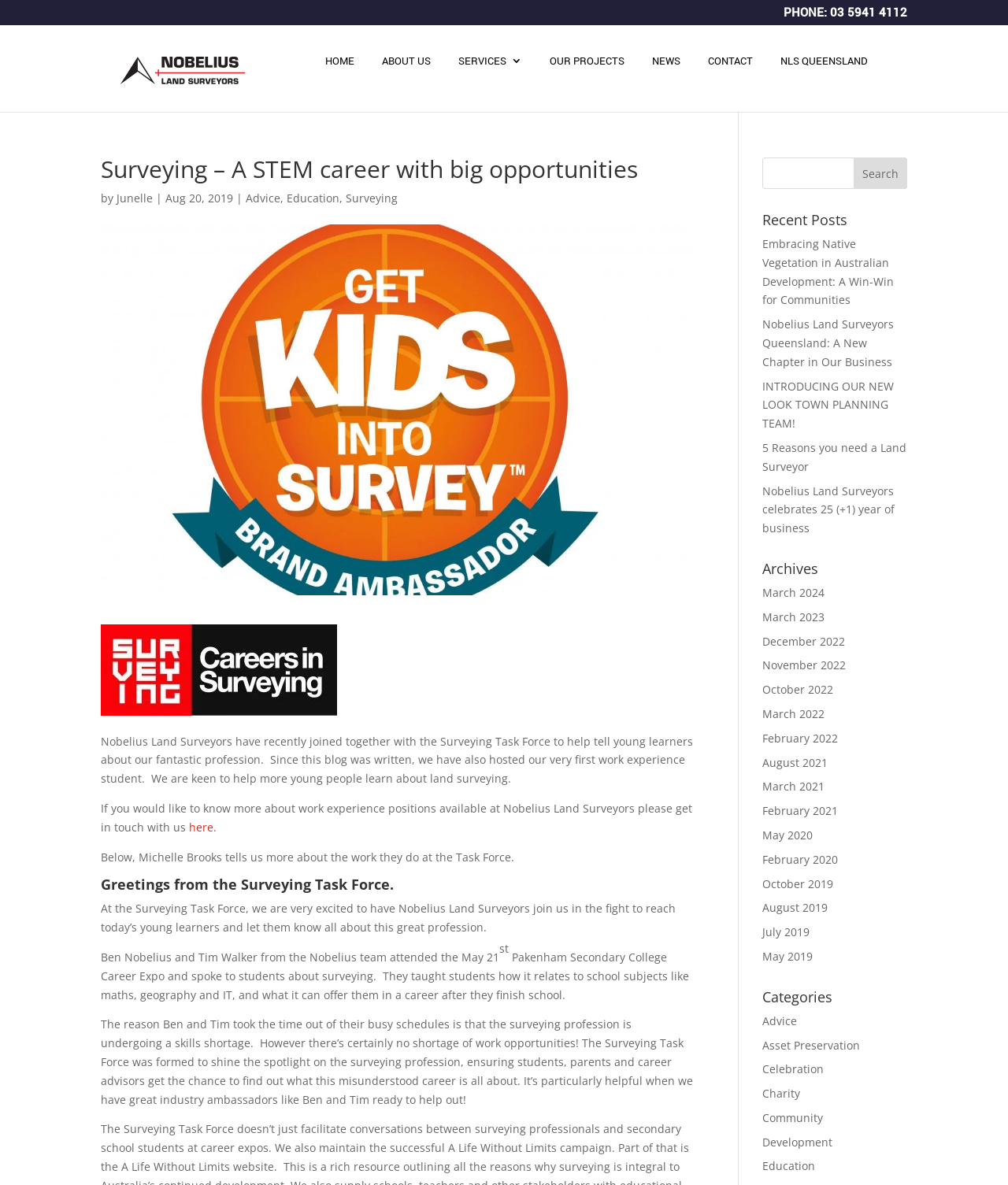Use a single word or phrase to answer the following:
What is the phone number of Nobelius Land Surveyors?

03 5941 4112